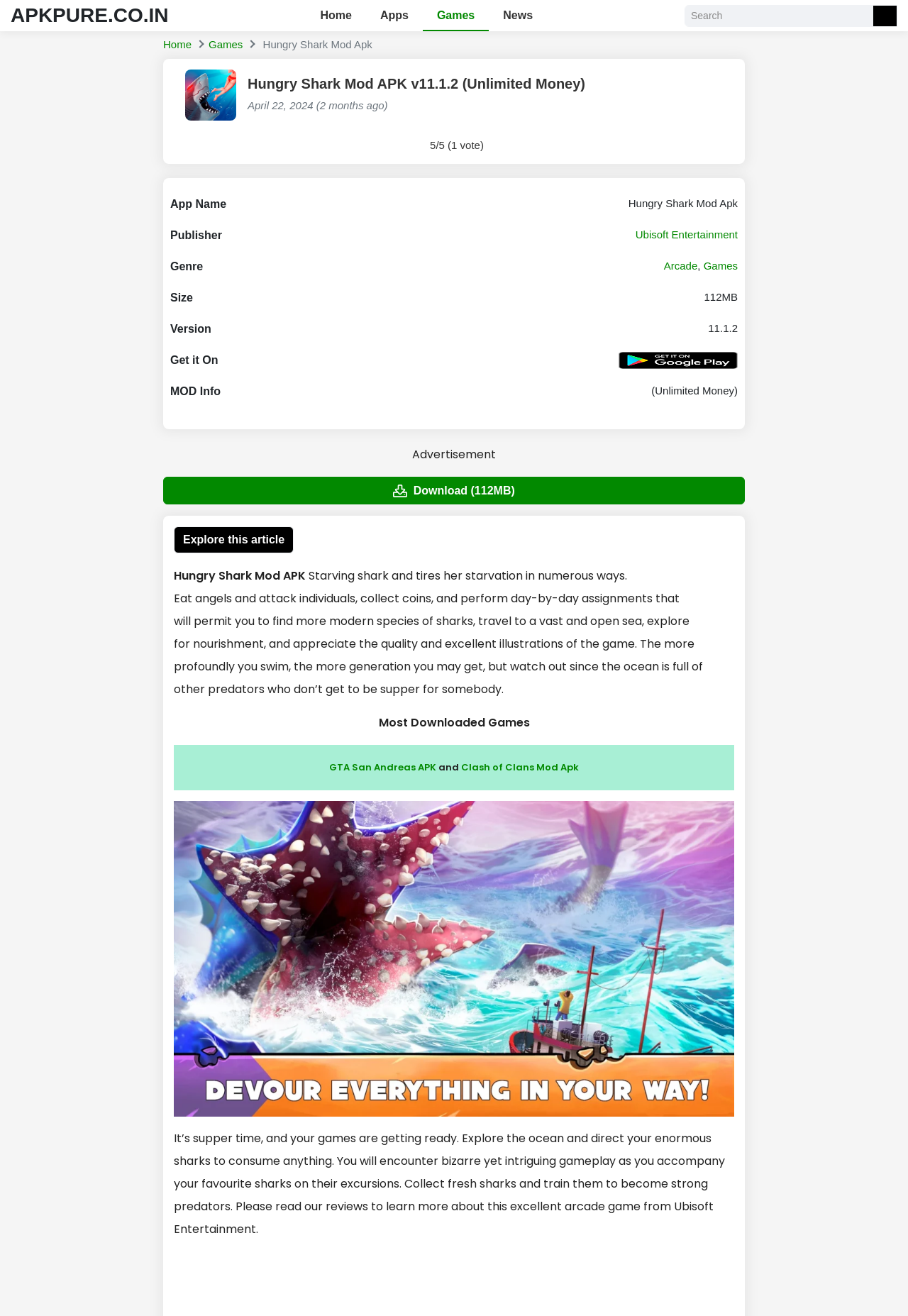Find the bounding box coordinates of the clickable area that will achieve the following instruction: "Search for something".

[0.754, 0.004, 0.962, 0.02]